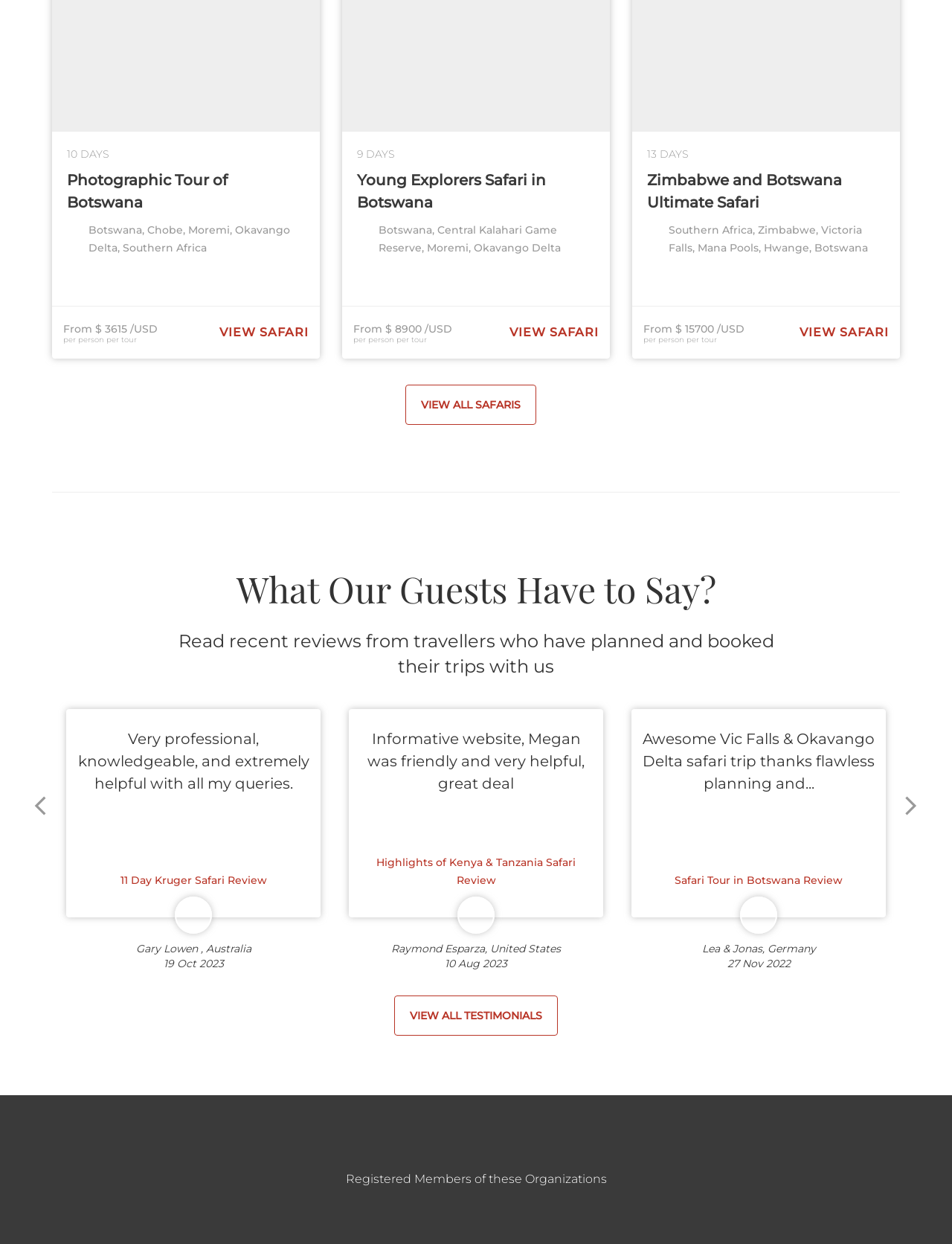Identify the bounding box coordinates necessary to click and complete the given instruction: "Explore Botswana".

[0.093, 0.179, 0.152, 0.19]